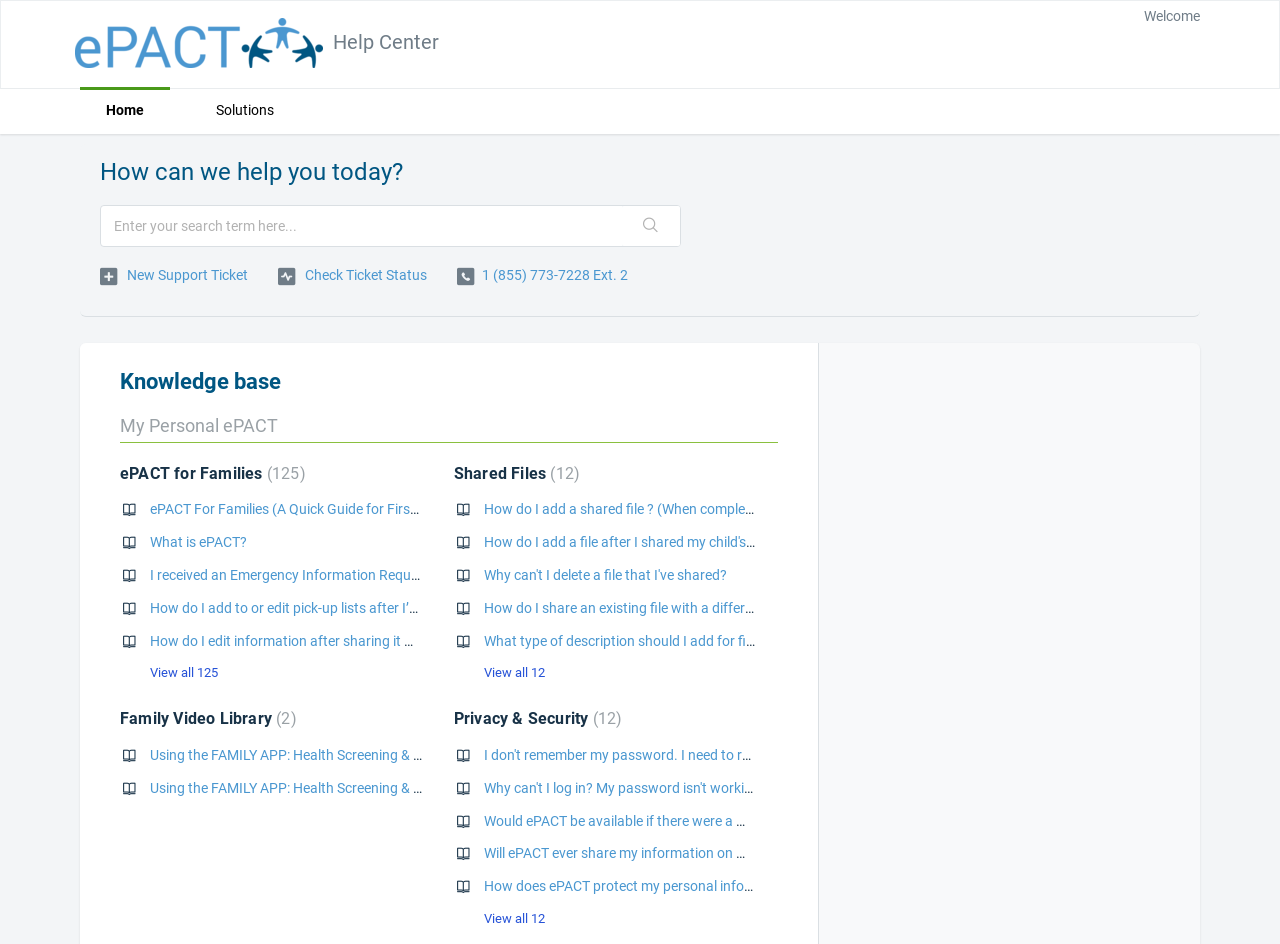Identify the bounding box of the UI element that matches this description: "Privacy & Security 12".

[0.354, 0.751, 0.486, 0.772]